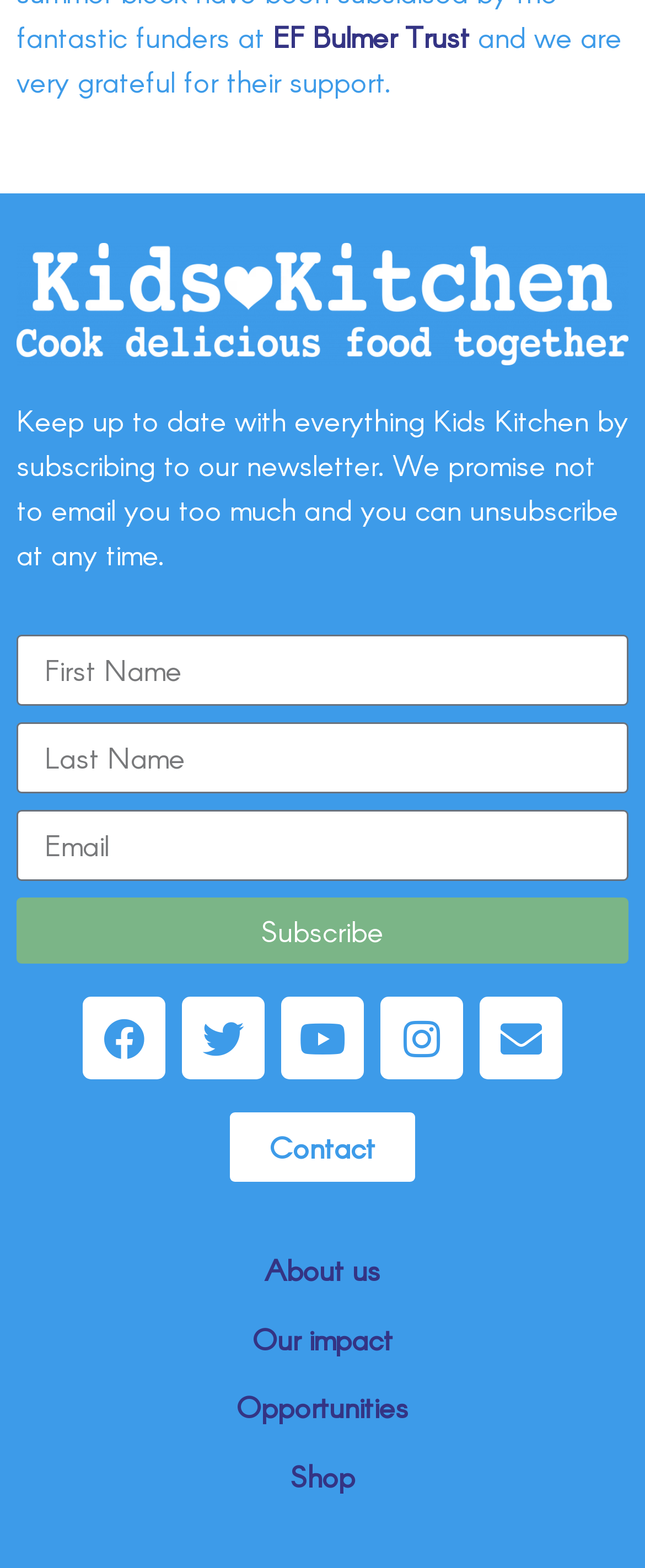Please provide the bounding box coordinates for the element that needs to be clicked to perform the instruction: "Enter your first name". The coordinates must consist of four float numbers between 0 and 1, formatted as [left, top, right, bottom].

[0.026, 0.405, 0.974, 0.45]